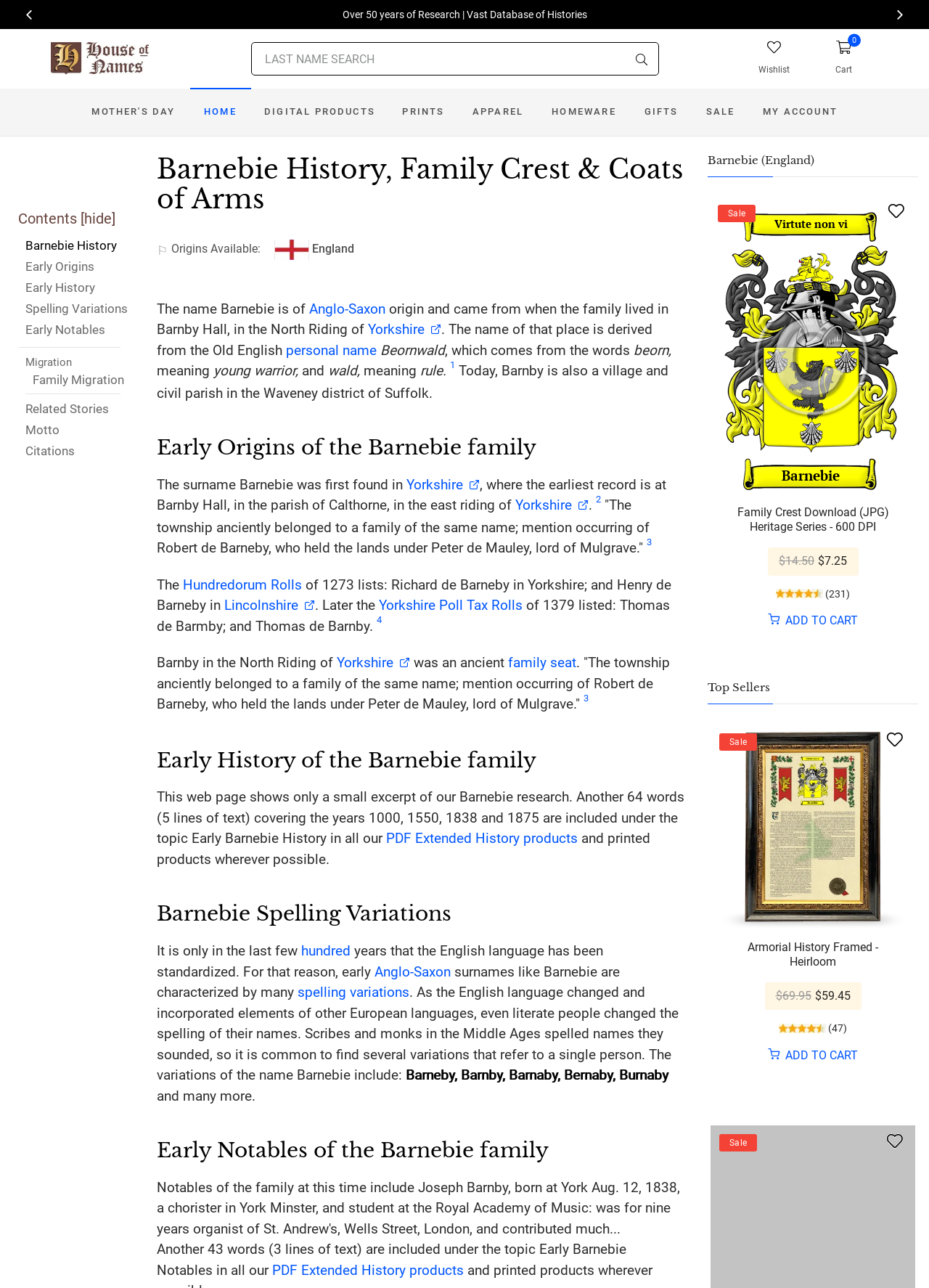Could you indicate the bounding box coordinates of the region to click in order to complete this instruction: "Click on the Wishlist link".

[0.795, 0.023, 0.87, 0.069]